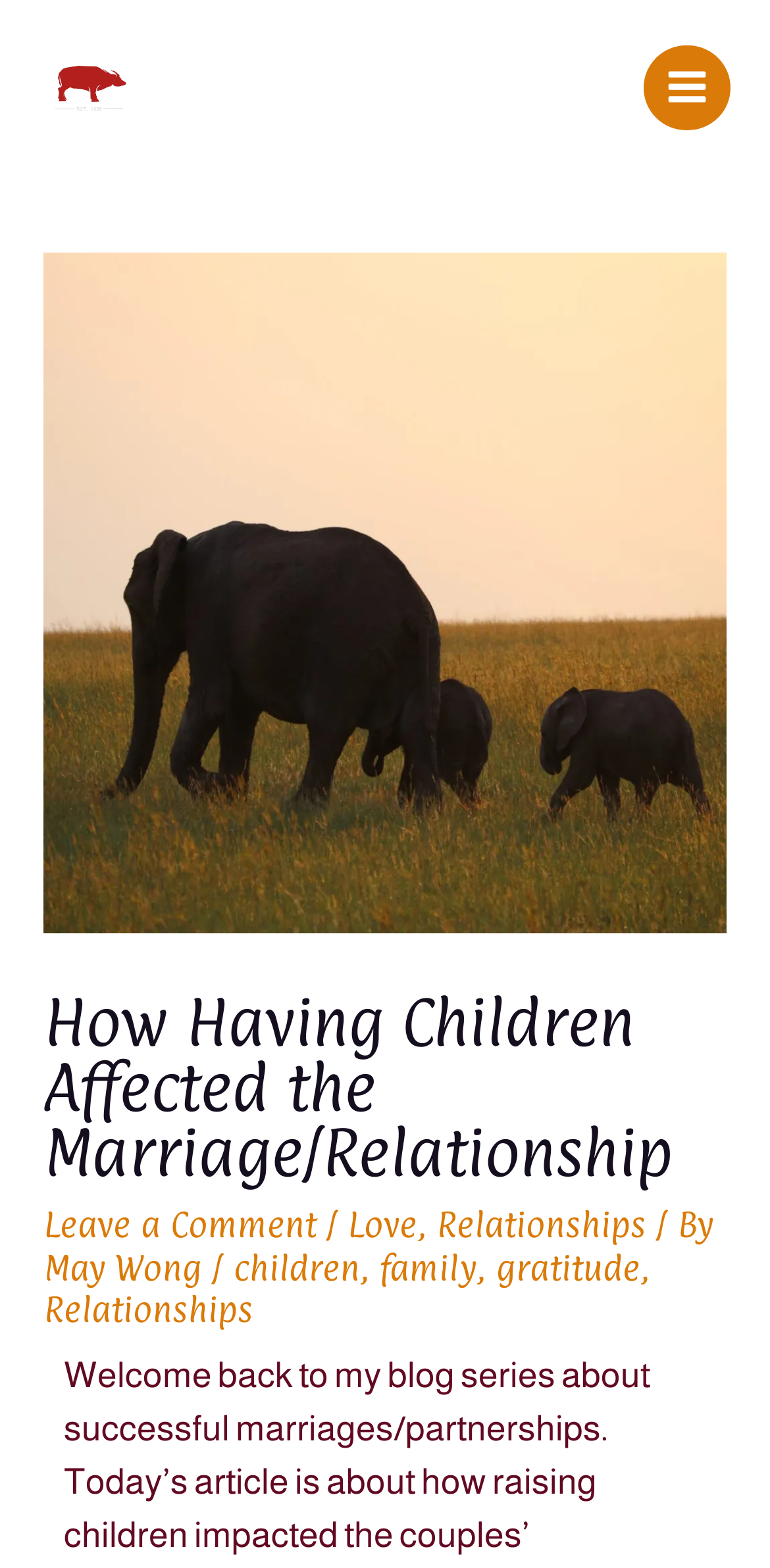What is the title or heading displayed on the webpage?

How Having Children Affected the Marriage/Relationship